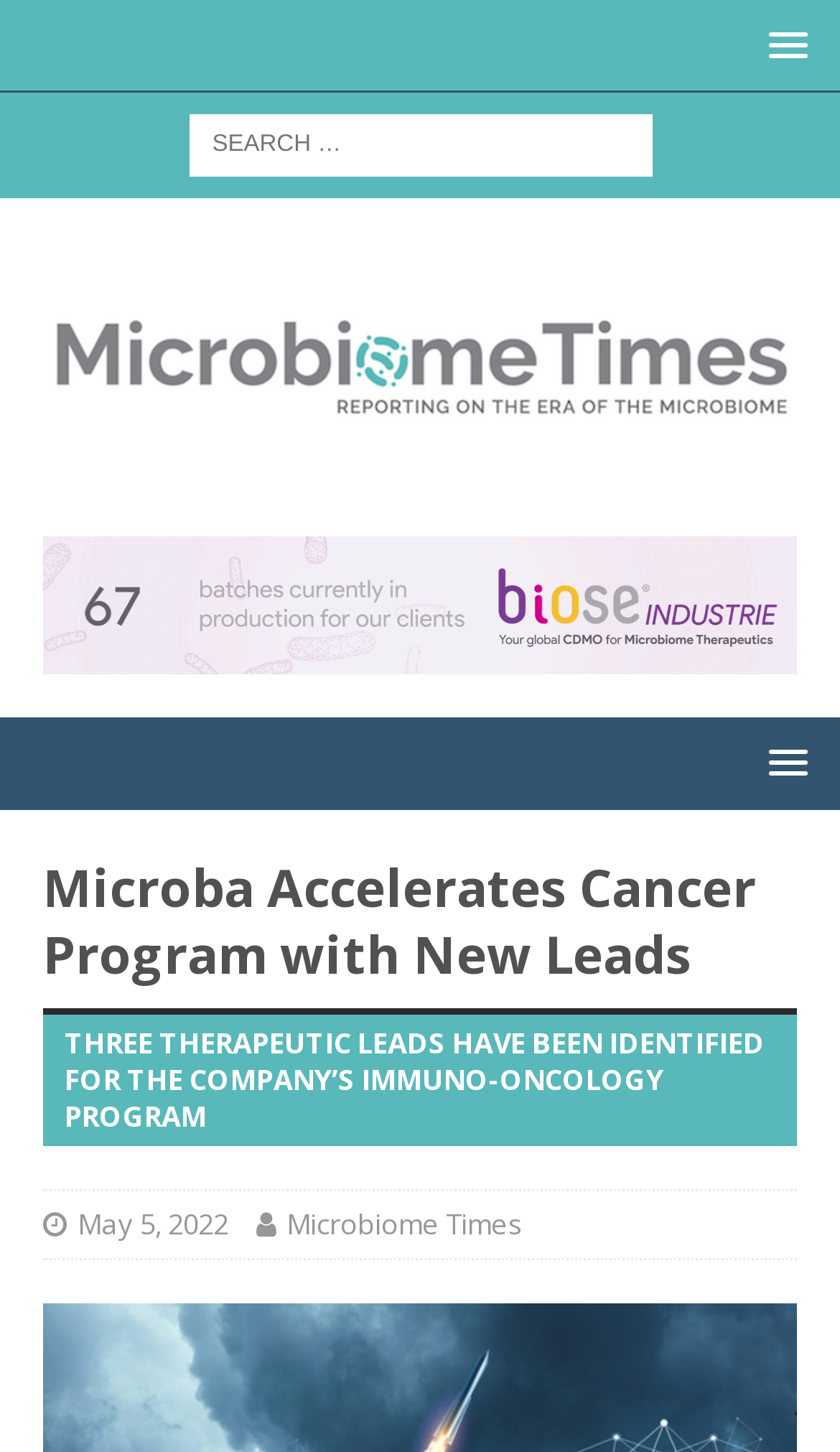Based on the element description "MENU", predict the bounding box coordinates of the UI element.

[0.872, 0.007, 0.987, 0.053]